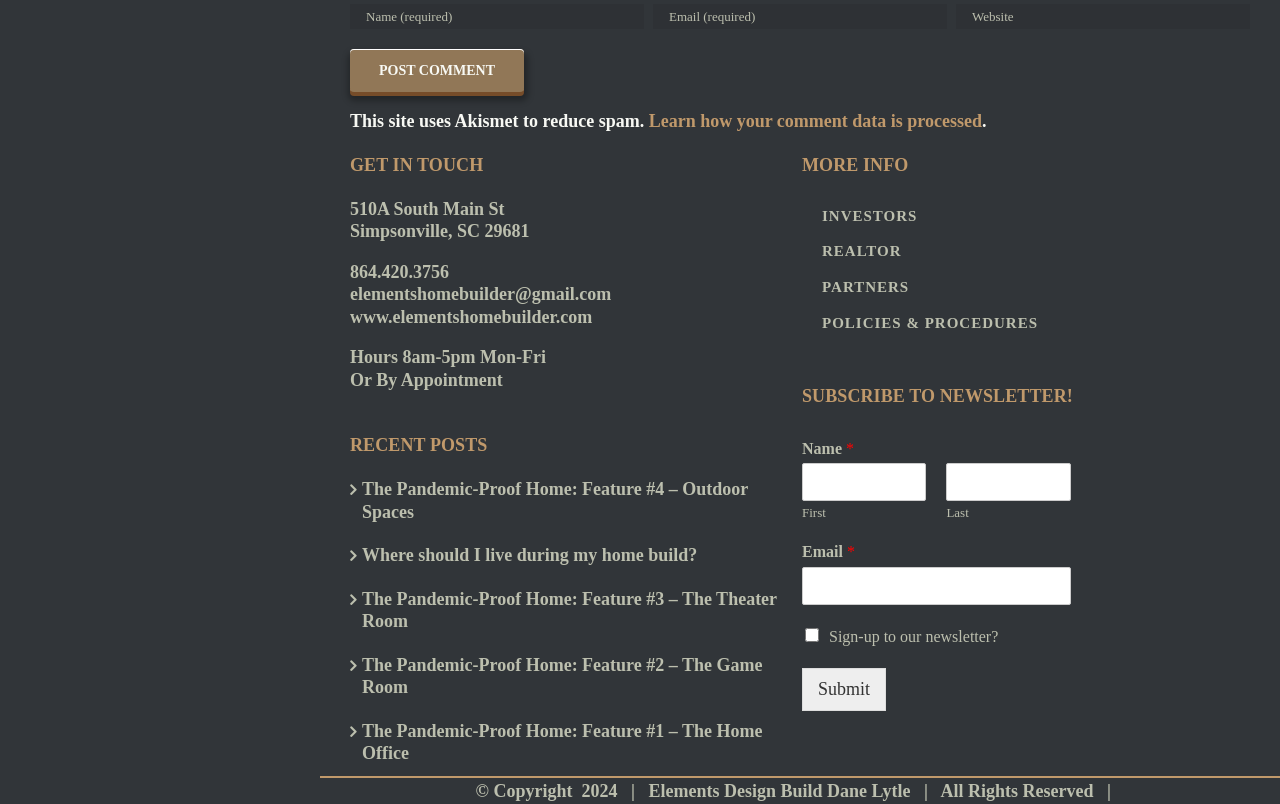How many textboxes are there for commenting?
Provide a comprehensive and detailed answer to the question.

I counted the number of textboxes in the comment section, which are 'Name (required)', 'Email (required)', and 'URL'. Therefore, there are 3 textboxes for commenting.